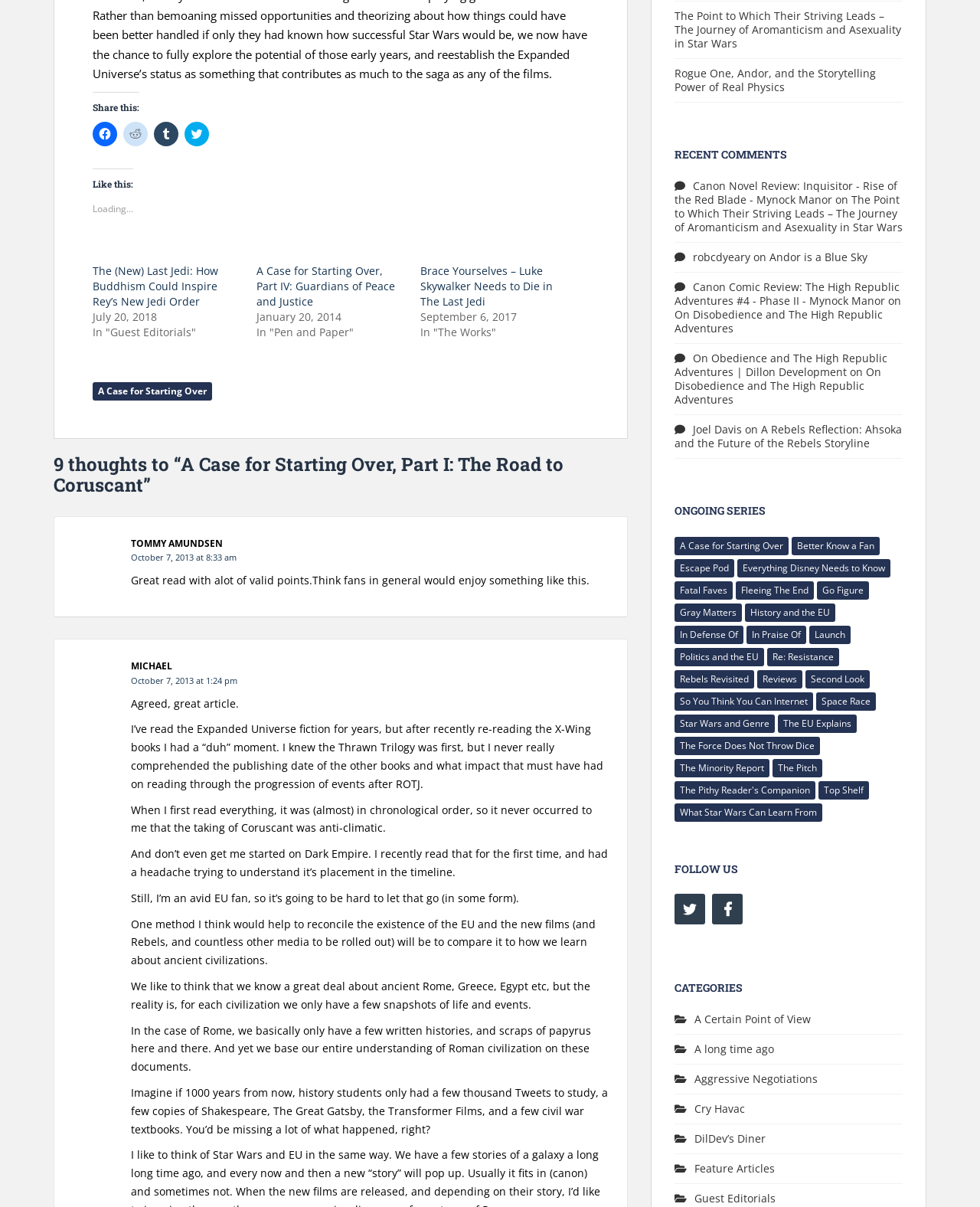How many social media sharing links are available?
Using the image as a reference, answer the question in detail.

I counted the number of social media sharing links available on the webpage, which are Facebook, Reddit, Tumblr, and Twitter, and found that there are 4 links.